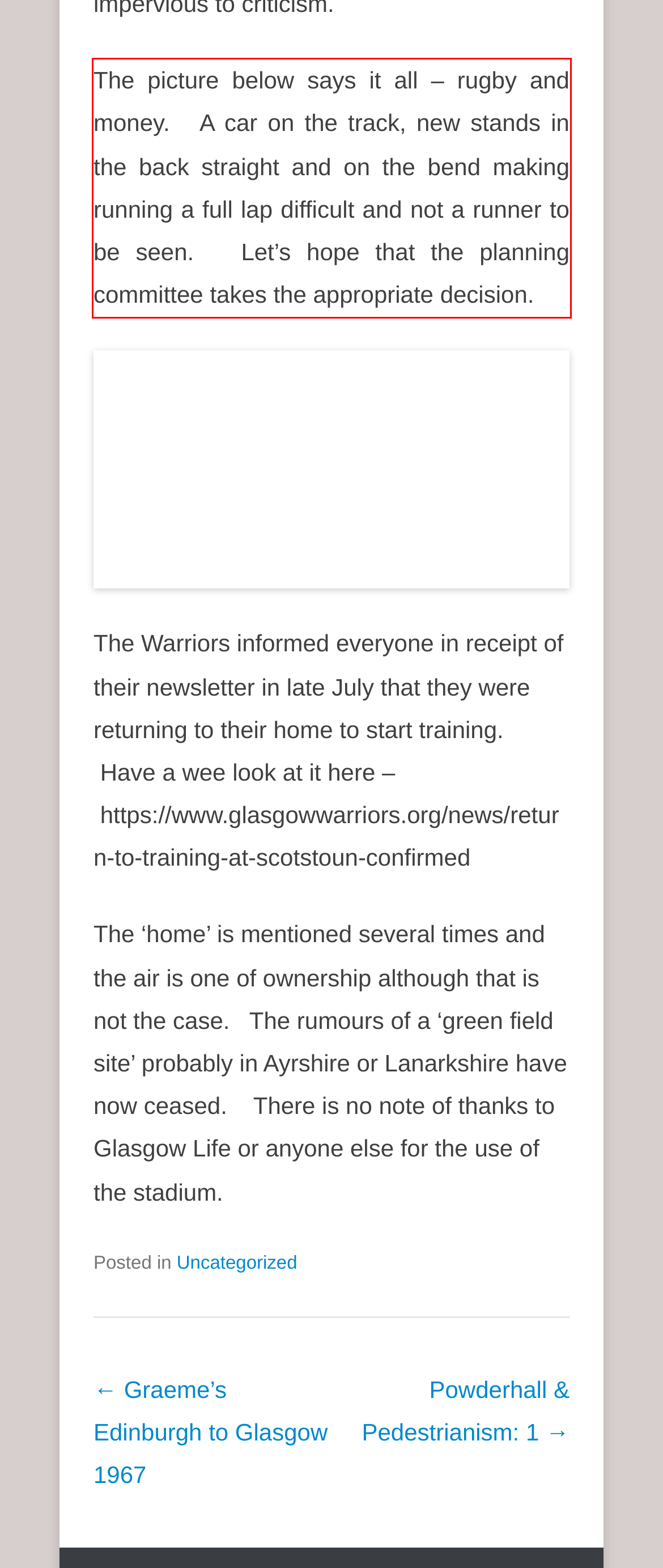From the given screenshot of a webpage, identify the red bounding box and extract the text content within it.

The picture below says it all – rugby and money. A car on the track, new stands in the back straight and on the bend making running a full lap difficult and not a runner to be seen. Let’s hope that the planning committee takes the appropriate decision.